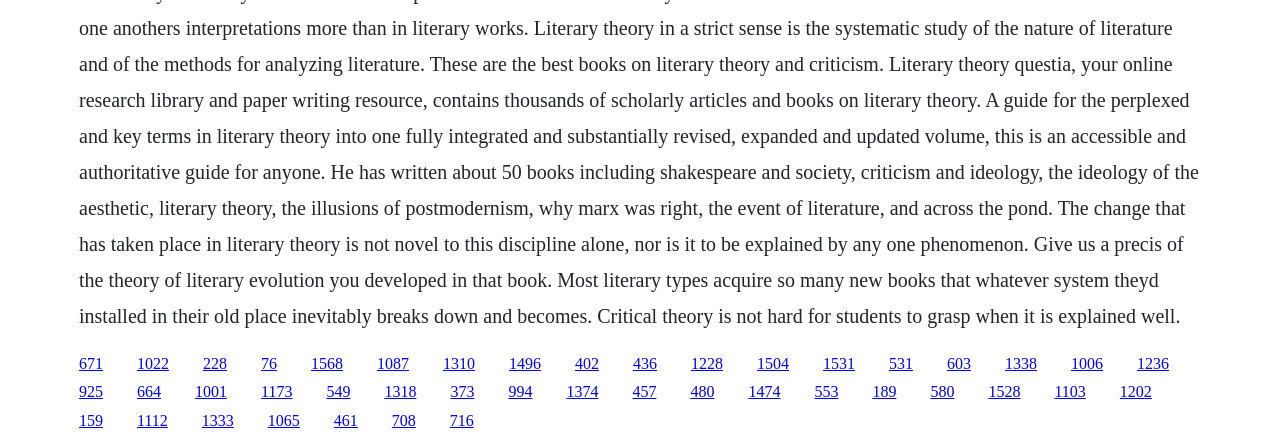Use a single word or phrase to answer the following:
How many links are on the webpage?

50